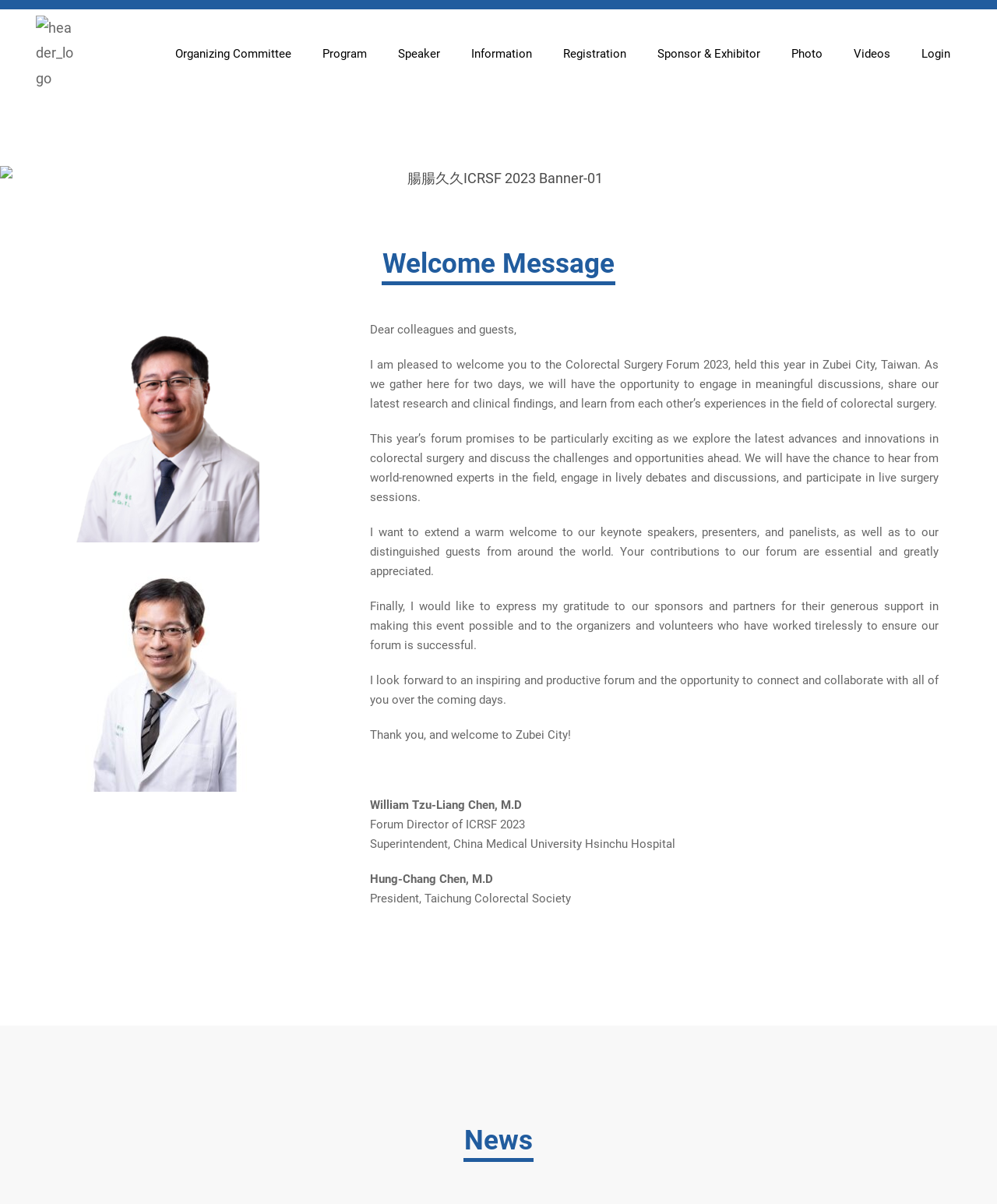Pinpoint the bounding box coordinates of the area that should be clicked to complete the following instruction: "Click the Organizing Committee link". The coordinates must be given as four float numbers between 0 and 1, i.e., [left, top, right, bottom].

[0.16, 0.03, 0.308, 0.059]